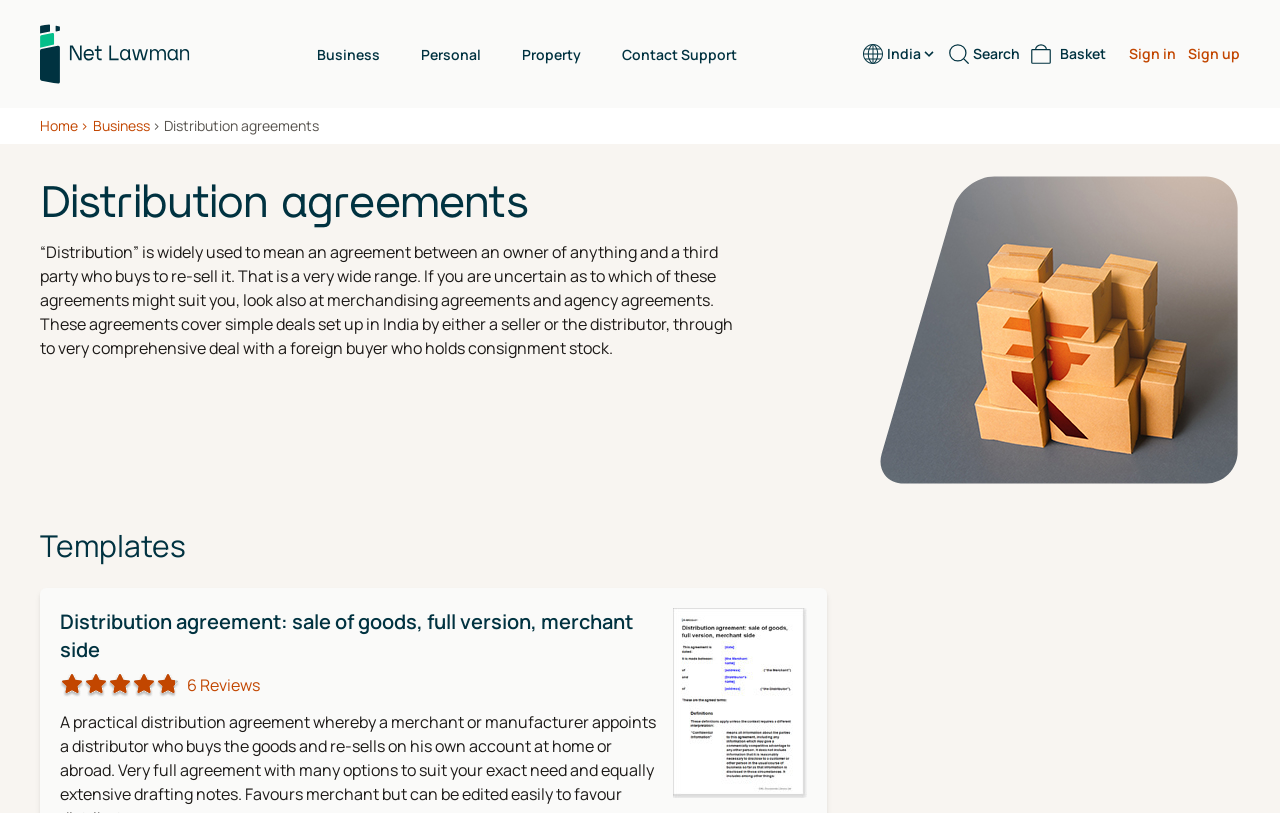Answer the following in one word or a short phrase: 
How many images are on the top navigation bar?

5